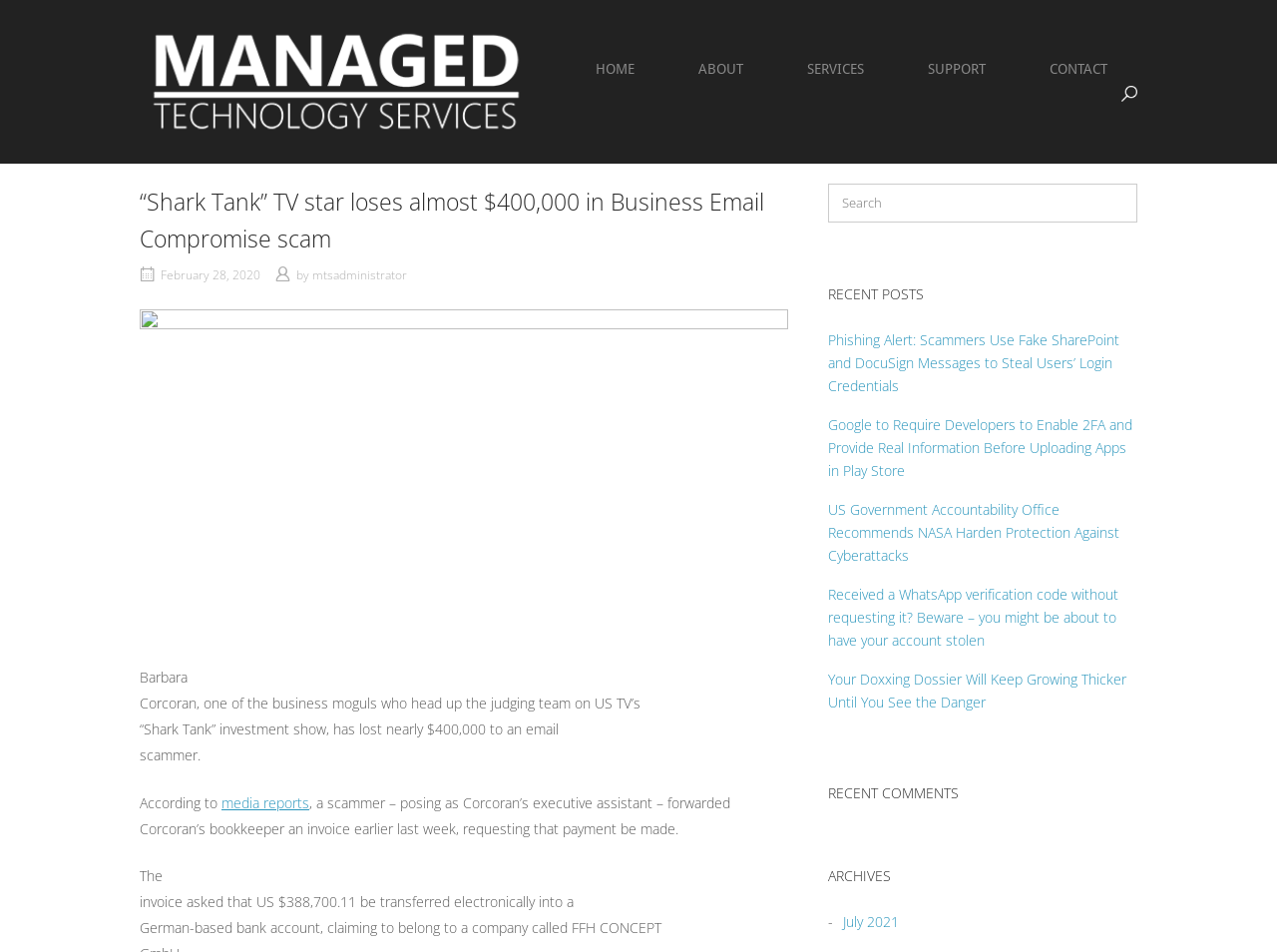Can you specify the bounding box coordinates of the area that needs to be clicked to fulfill the following instruction: "Search for something"?

[0.648, 0.193, 0.891, 0.234]